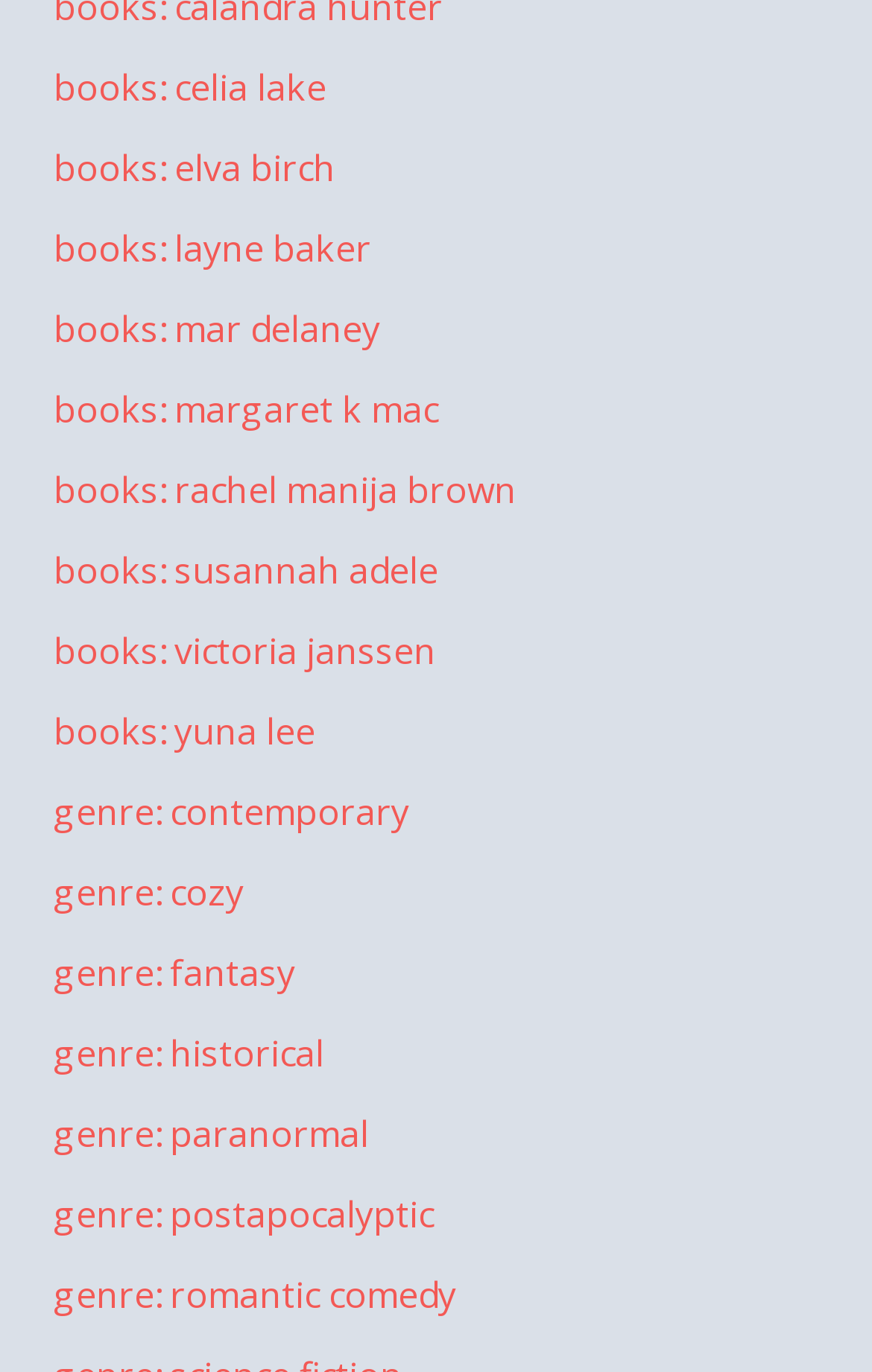Identify the bounding box of the UI element that matches this description: "genre: historical".

[0.062, 0.749, 0.372, 0.785]